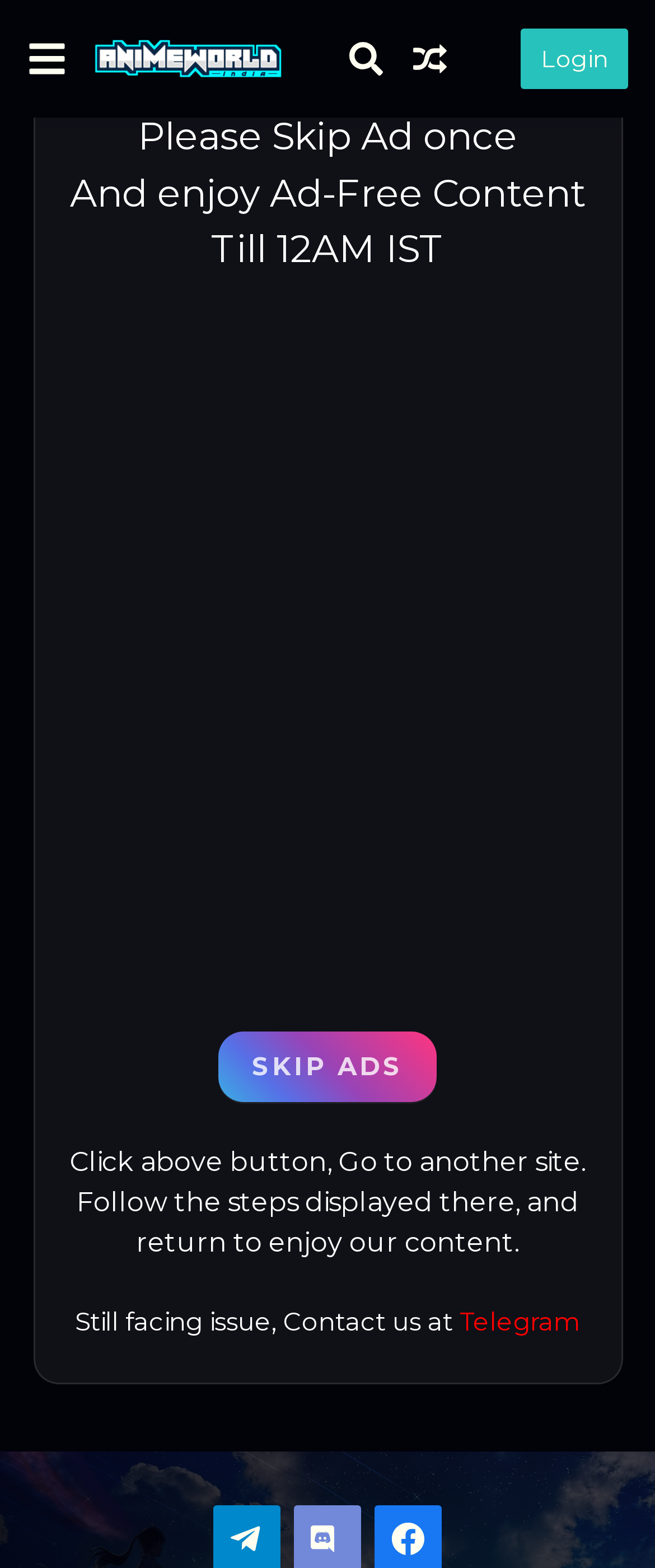Predict the bounding box of the UI element based on the description: "Skip Ads". The coordinates should be four float numbers between 0 and 1, formatted as [left, top, right, bottom].

[0.333, 0.658, 0.667, 0.703]